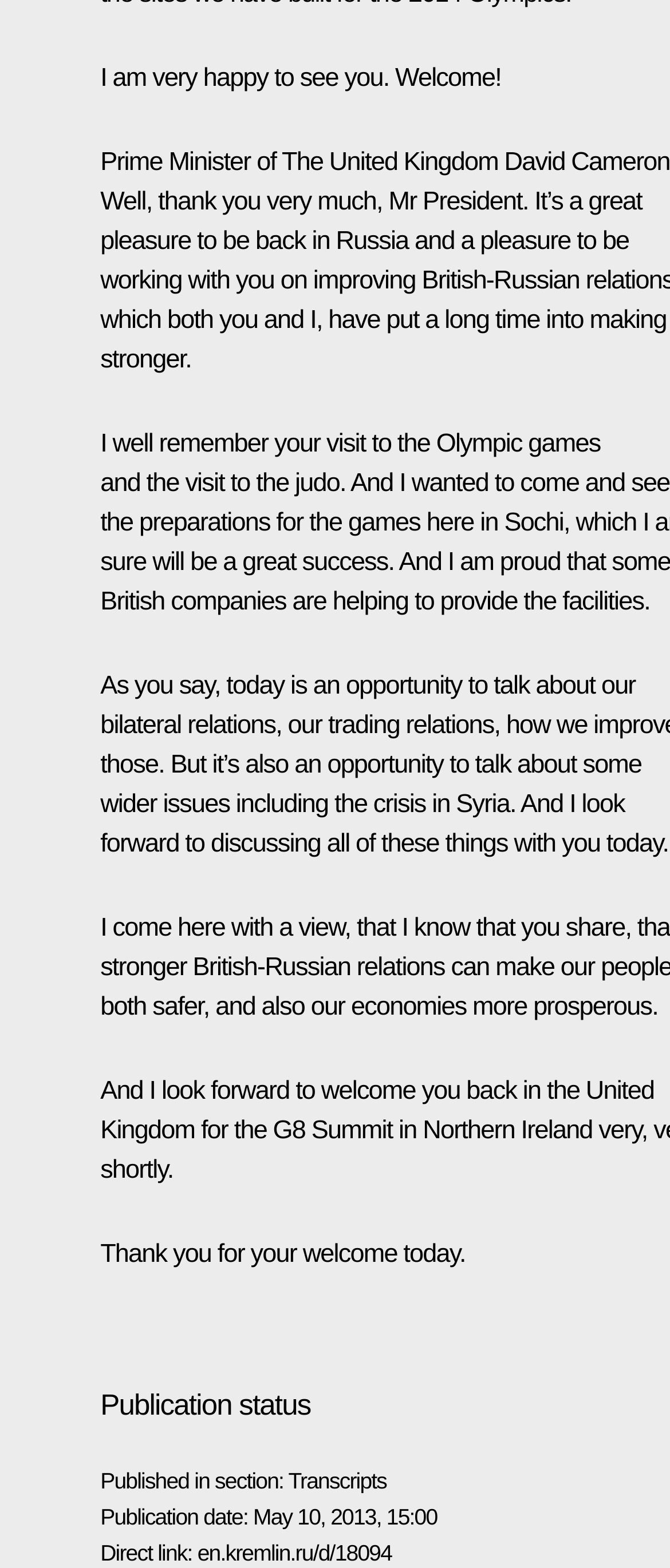From the webpage screenshot, predict the bounding box of the UI element that matches this description: "find here Viddyoze create videos".

None